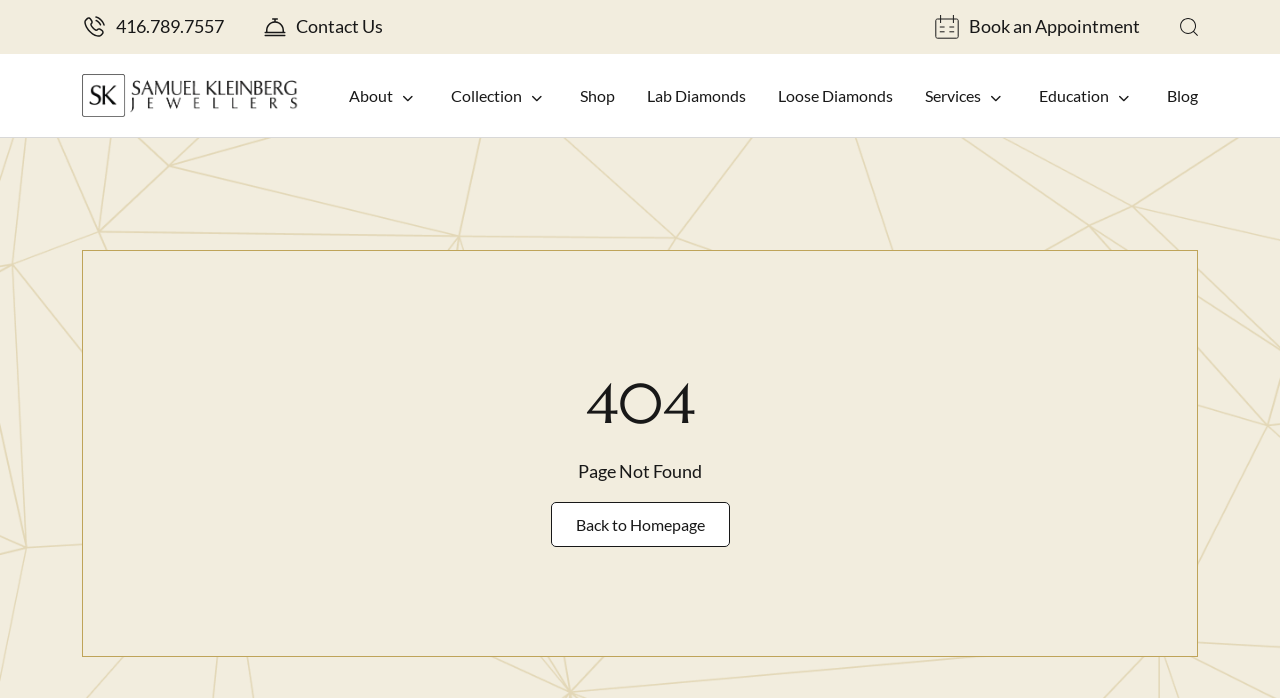Find the bounding box of the web element that fits this description: "416.789.7557".

[0.091, 0.023, 0.175, 0.054]